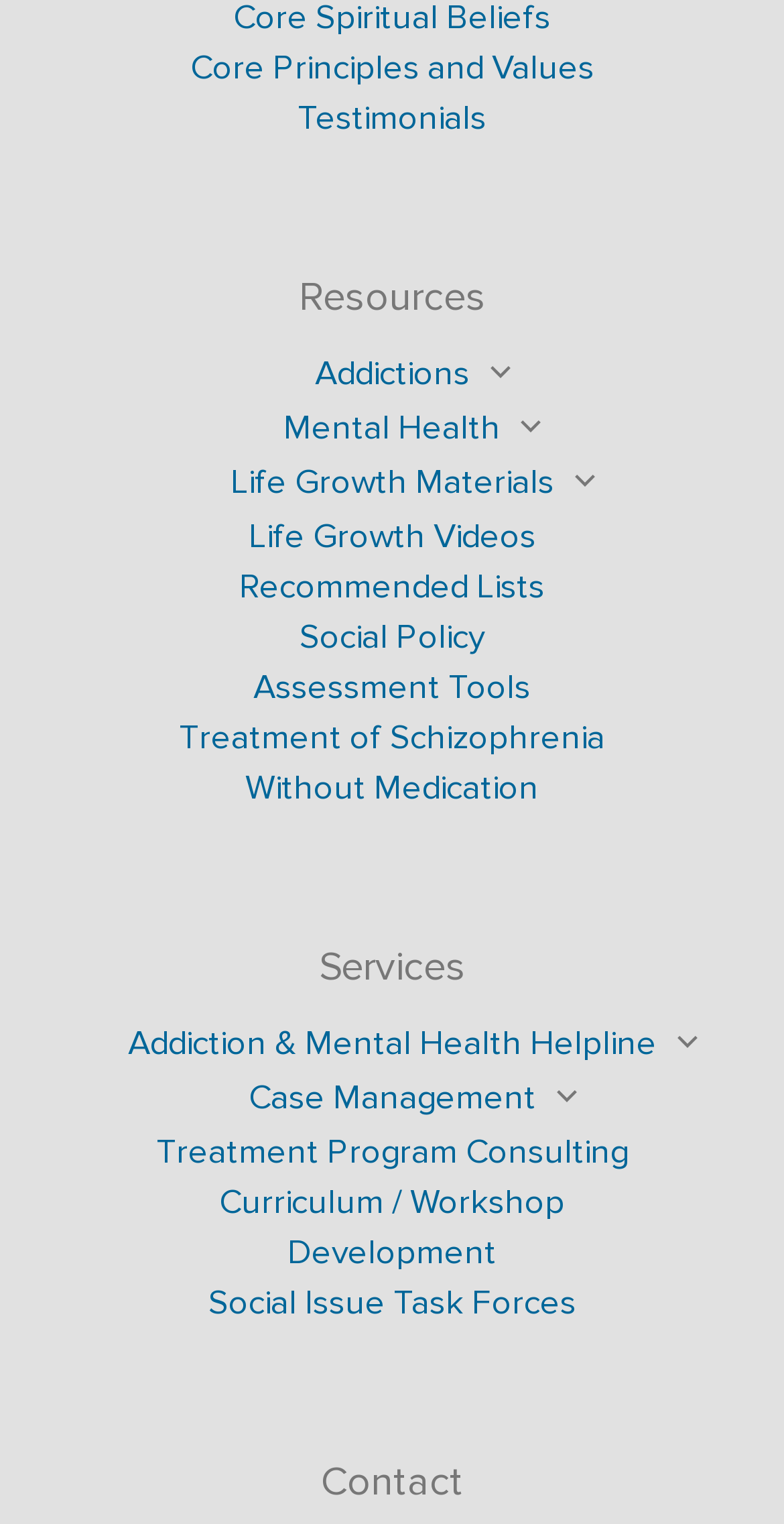Please determine the bounding box coordinates of the area that needs to be clicked to complete this task: 'Explore 'Life Growth Materials''. The coordinates must be four float numbers between 0 and 1, formatted as [left, top, right, bottom].

[0.294, 0.302, 0.706, 0.33]